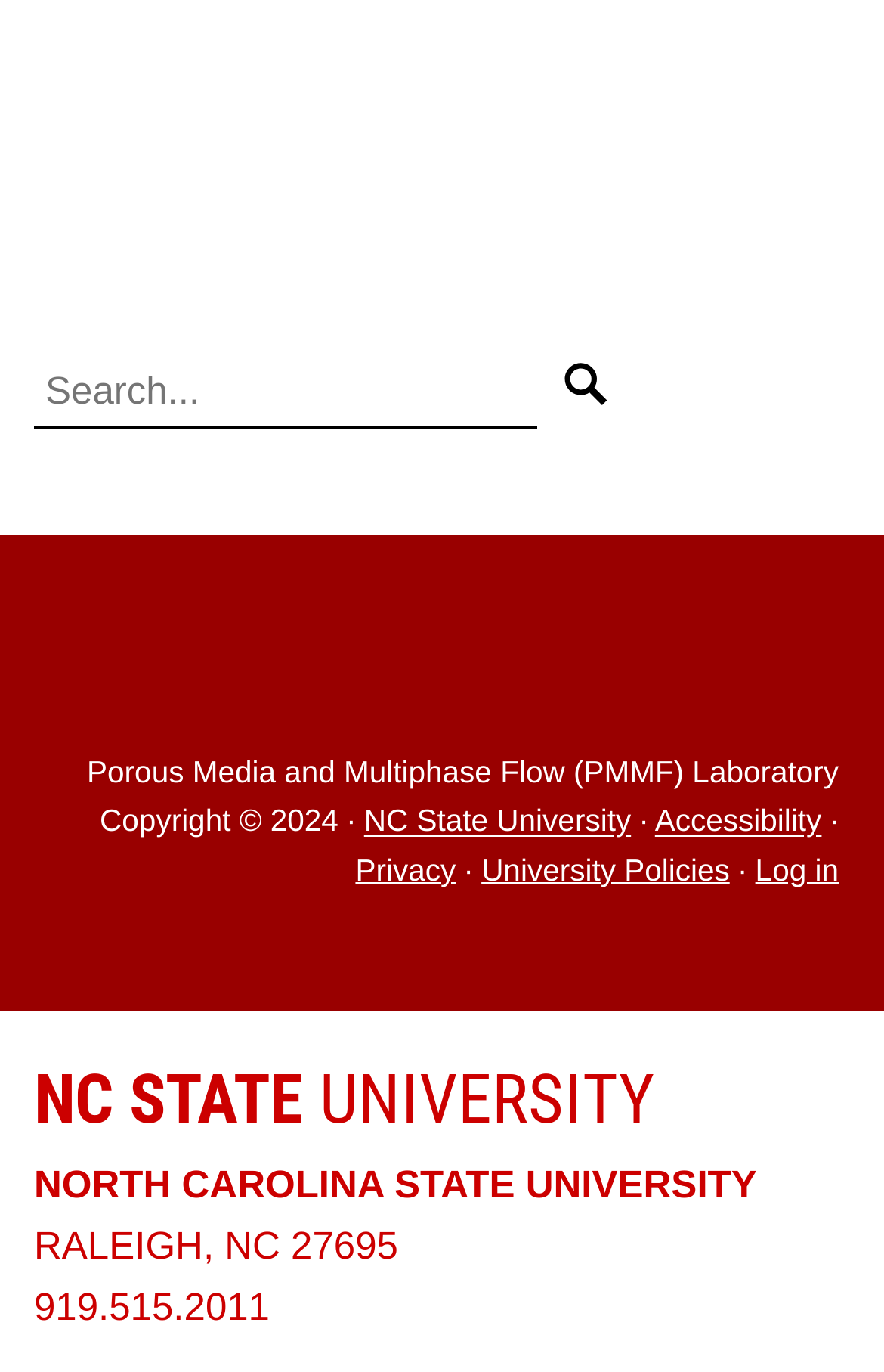Find the bounding box coordinates of the clickable area required to complete the following action: "Go to the NC STATE UNIVERSITY homepage".

[0.038, 0.762, 0.962, 0.841]